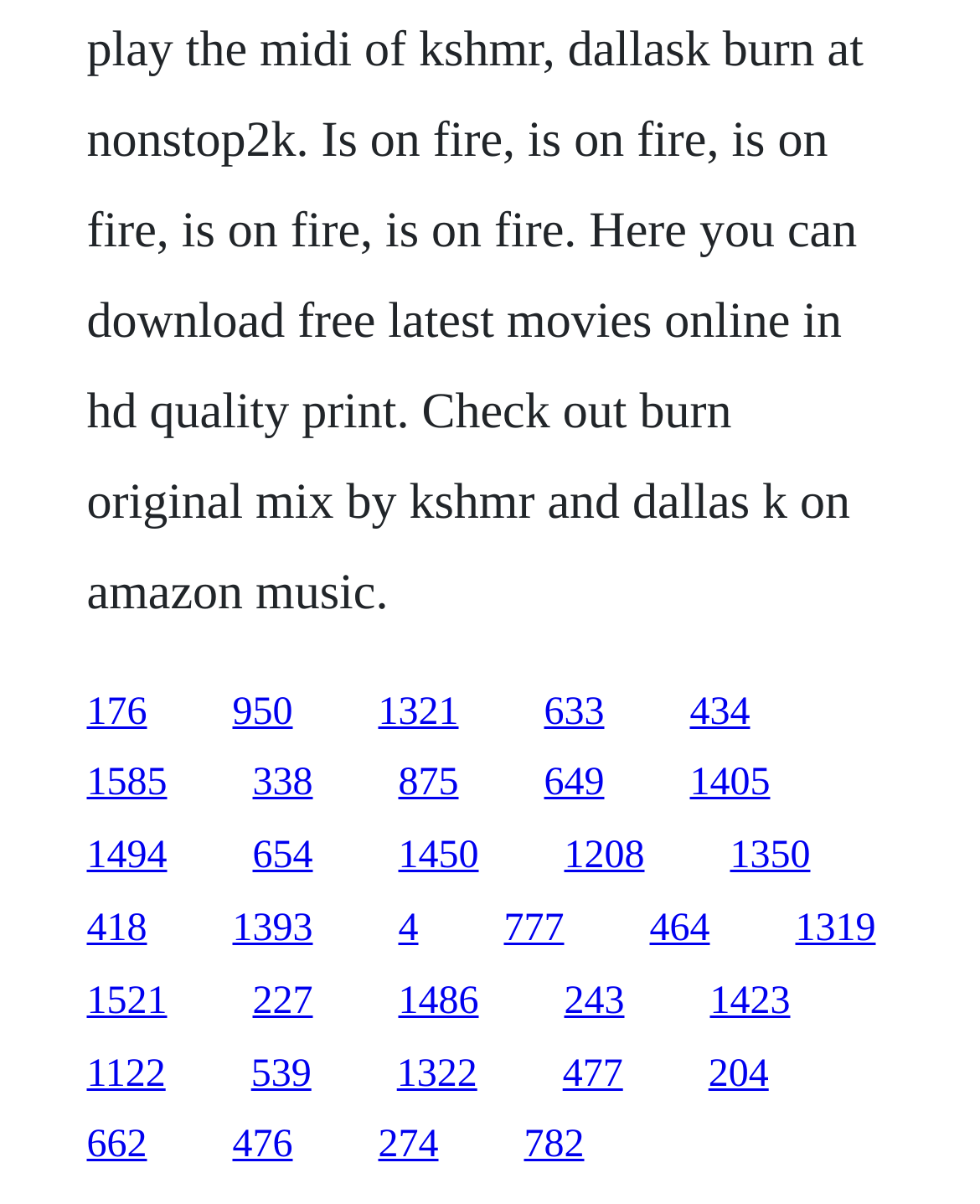Please find the bounding box coordinates of the element's region to be clicked to carry out this instruction: "follow the twenty-first link".

[0.812, 0.754, 0.894, 0.789]